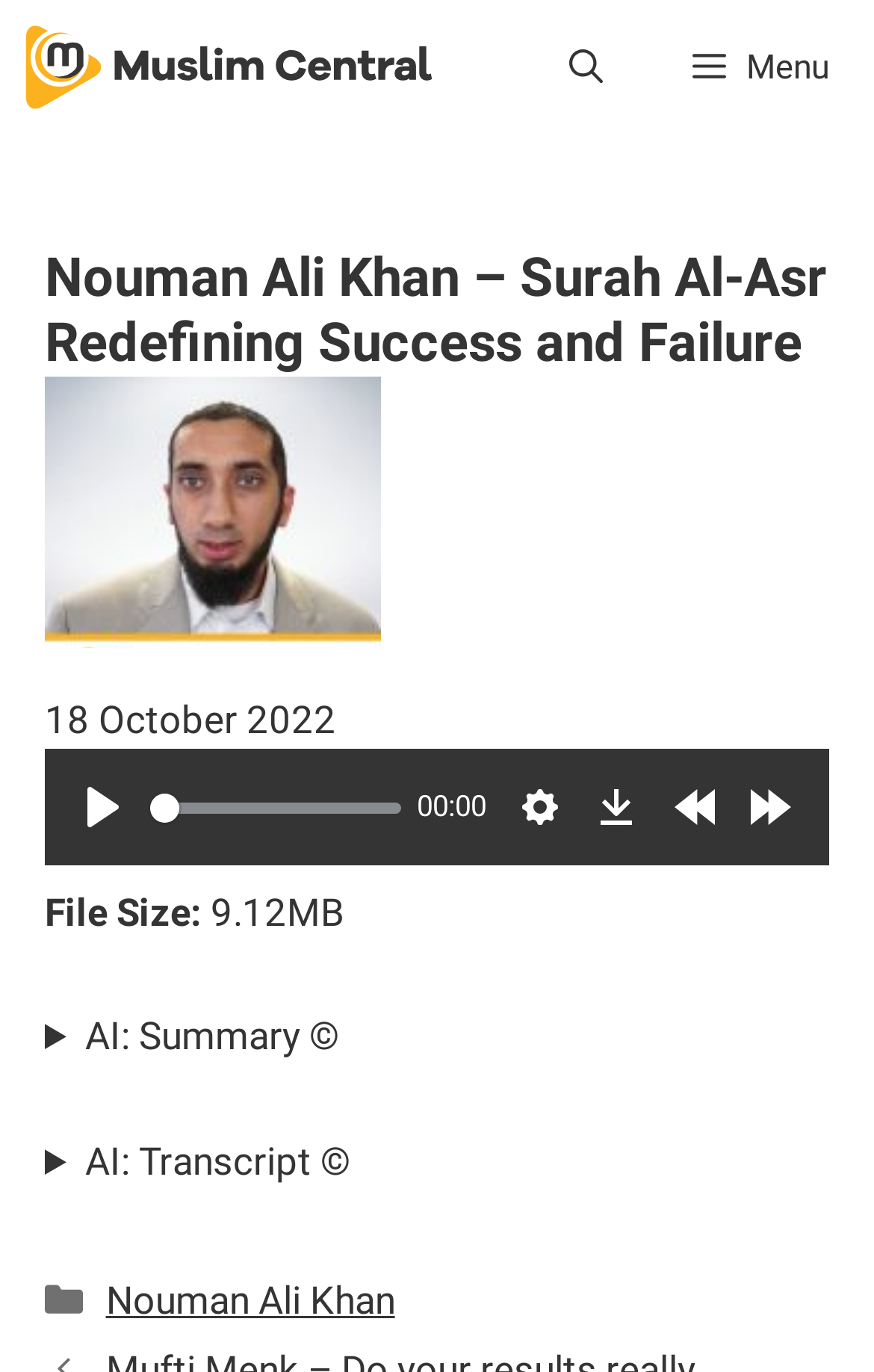Could you indicate the bounding box coordinates of the region to click in order to complete this instruction: "go to the products page".

None